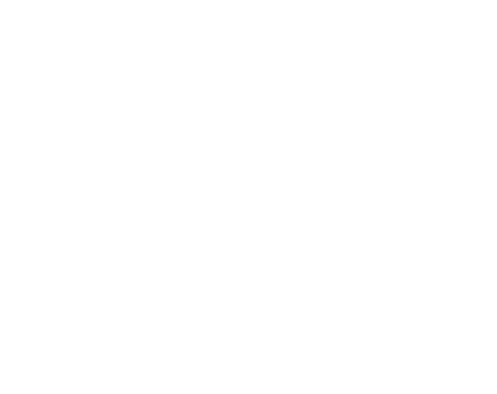Elaborate on all the key elements and details present in the image.

The image titled "Challenges of Vision Loss in Adolescence!" visually represents the critical issues faced by young individuals dealing with vision impairments, specifically in the context of adolescence. Accompanying the discussion on a case study involving Rita Ghosh, an 18-year-old girl from West Bengal, this image highlights the emotional, psychological, and social challenges that can be exacerbated by sudden vision loss. The narrative reveals Rita's struggles after losing her sight due to a deteriorating eye condition, compounded by previous health issues such as uncontrolled diabetes. The image serves as a poignant visual reminder of the depth of experience and difficulty that adolescent vision loss can cause, emphasizing the need for awareness and support for those affected.